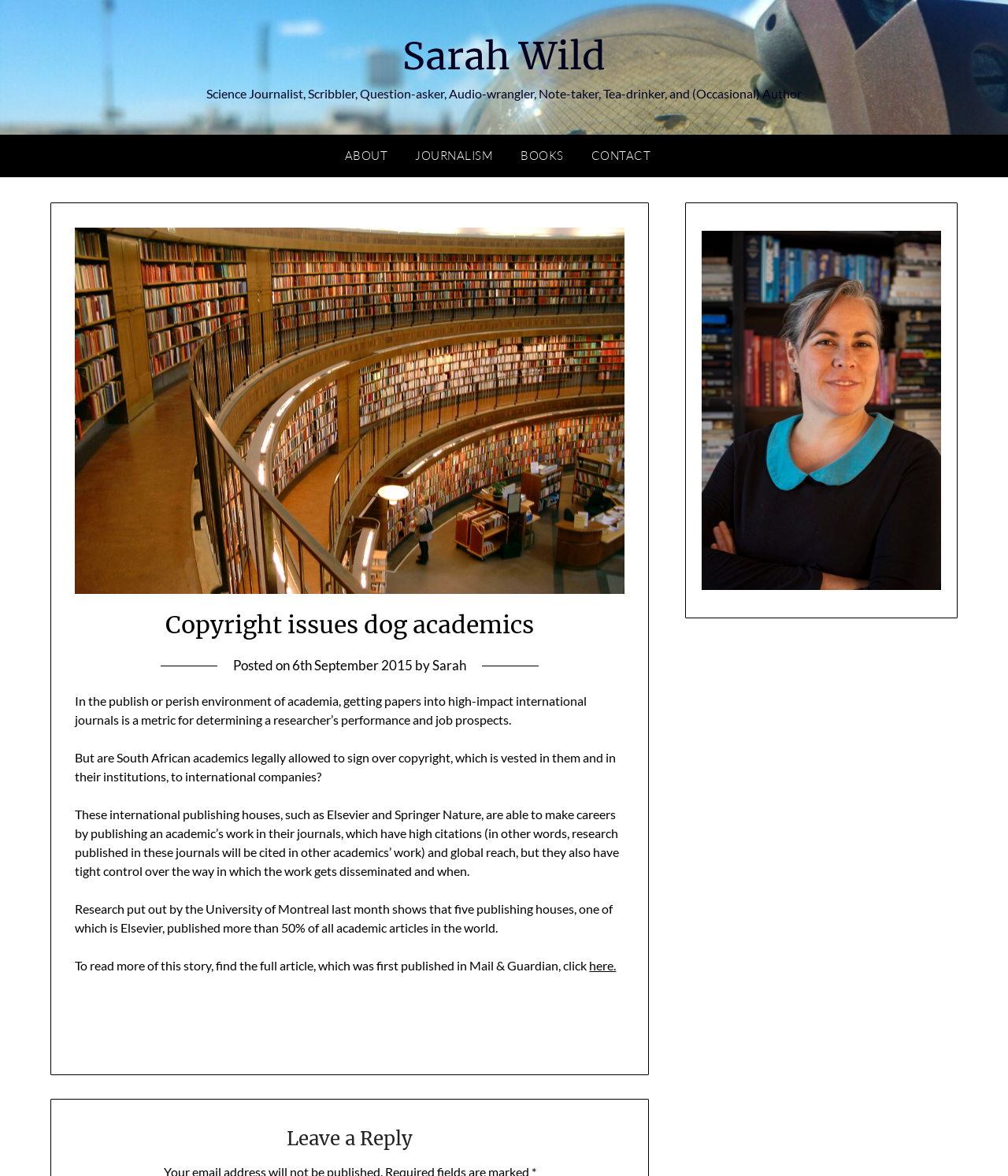What is the name of the publication where the article was first published?
Look at the image and answer the question using a single word or phrase.

Mail & Guardian